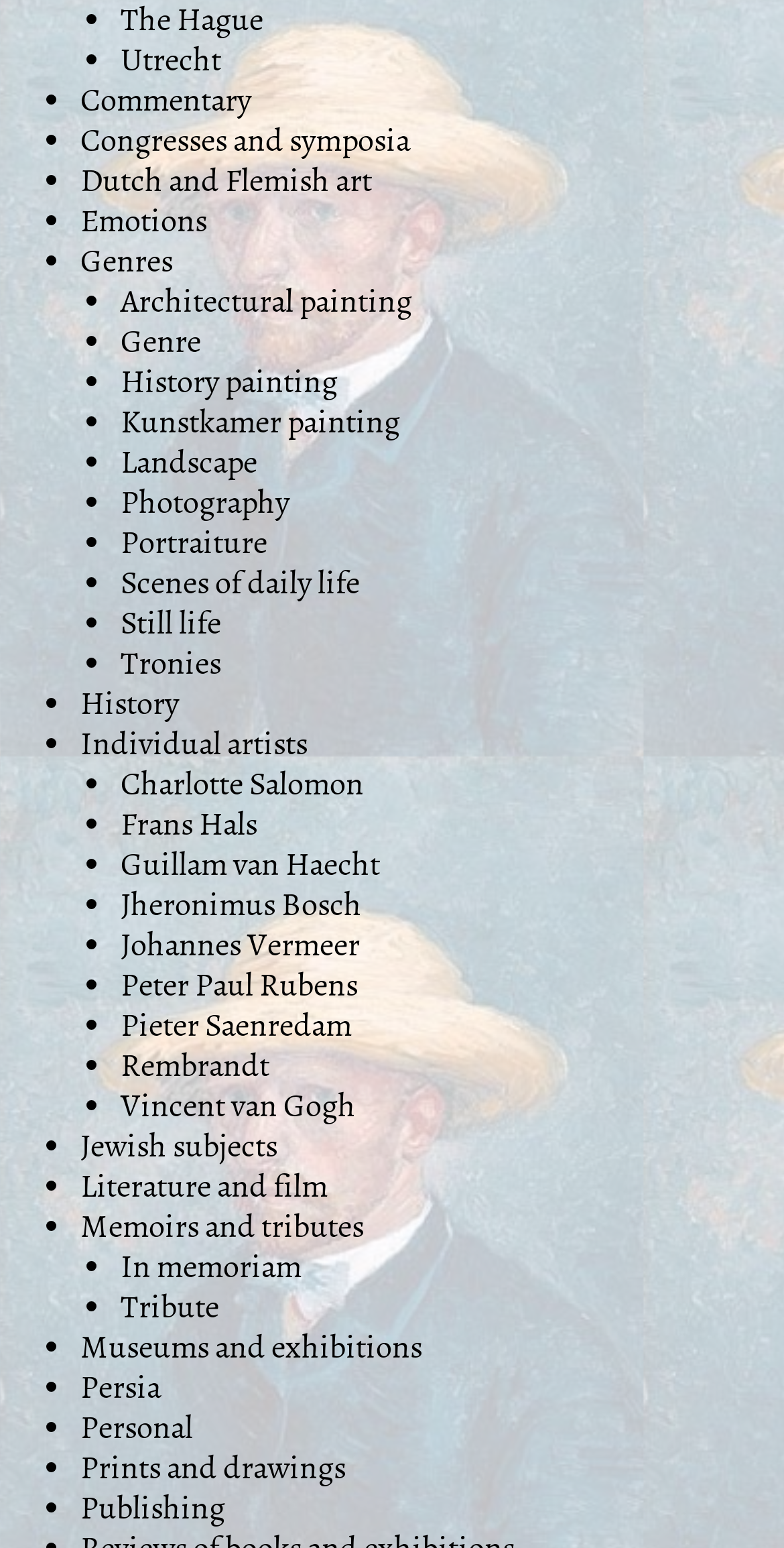Please predict the bounding box coordinates of the element's region where a click is necessary to complete the following instruction: "Explore History painting". The coordinates should be represented by four float numbers between 0 and 1, i.e., [left, top, right, bottom].

[0.154, 0.234, 0.431, 0.26]